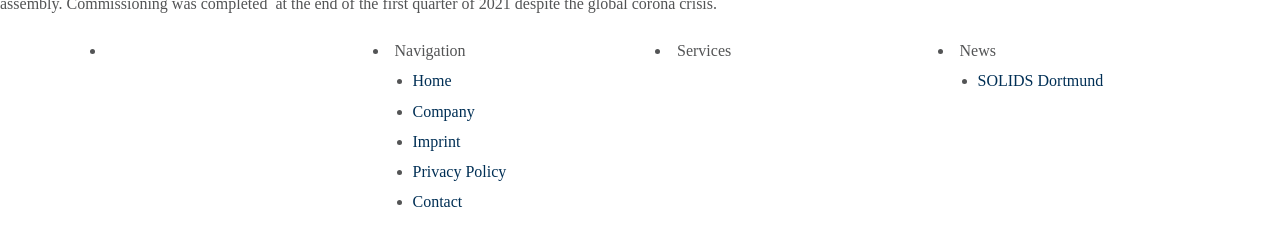Kindly respond to the following question with a single word or a brief phrase: 
What is the first navigation item?

Home